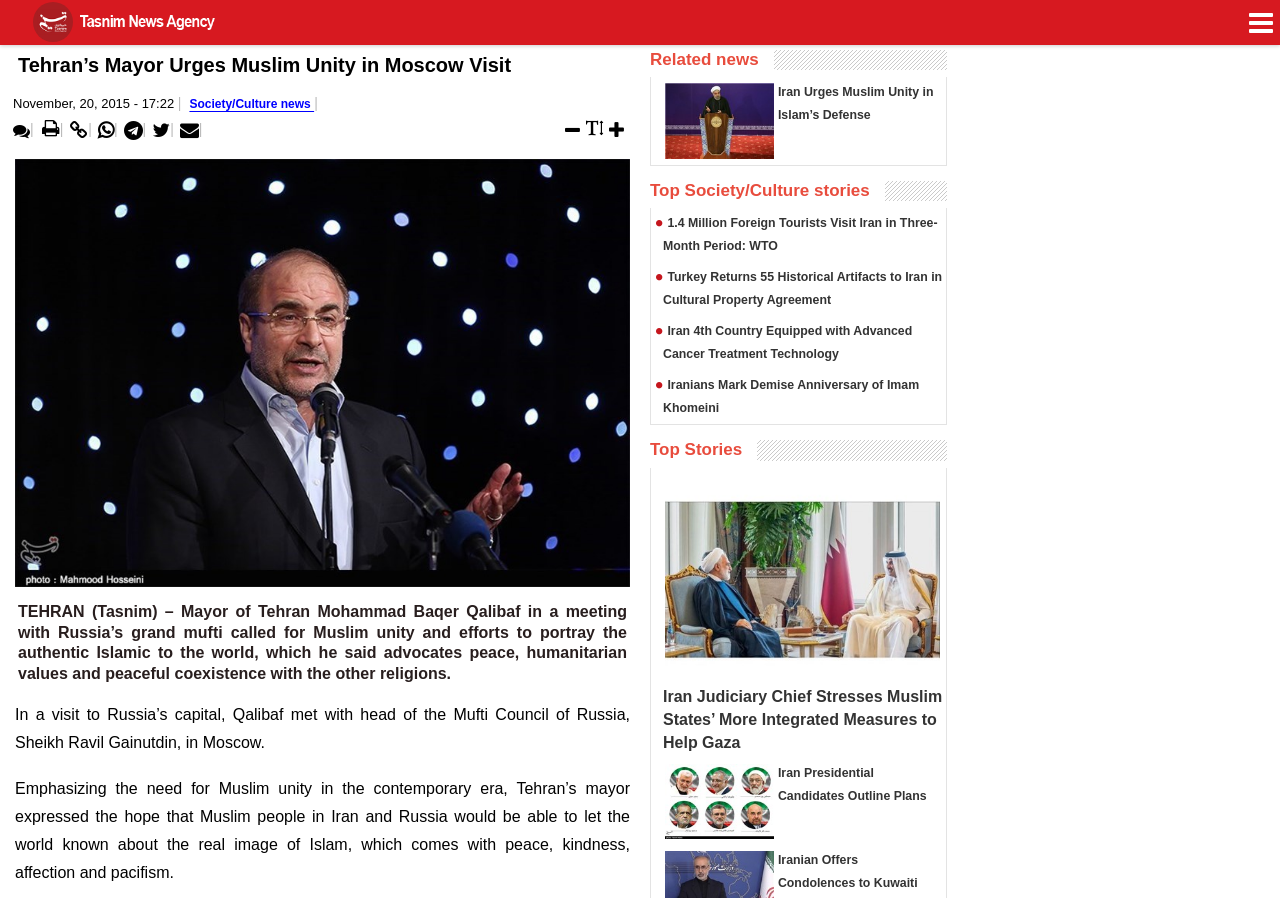Please identify the bounding box coordinates of the clickable area that will allow you to execute the instruction: "Click the 'Comments' link".

[0.01, 0.136, 0.023, 0.152]